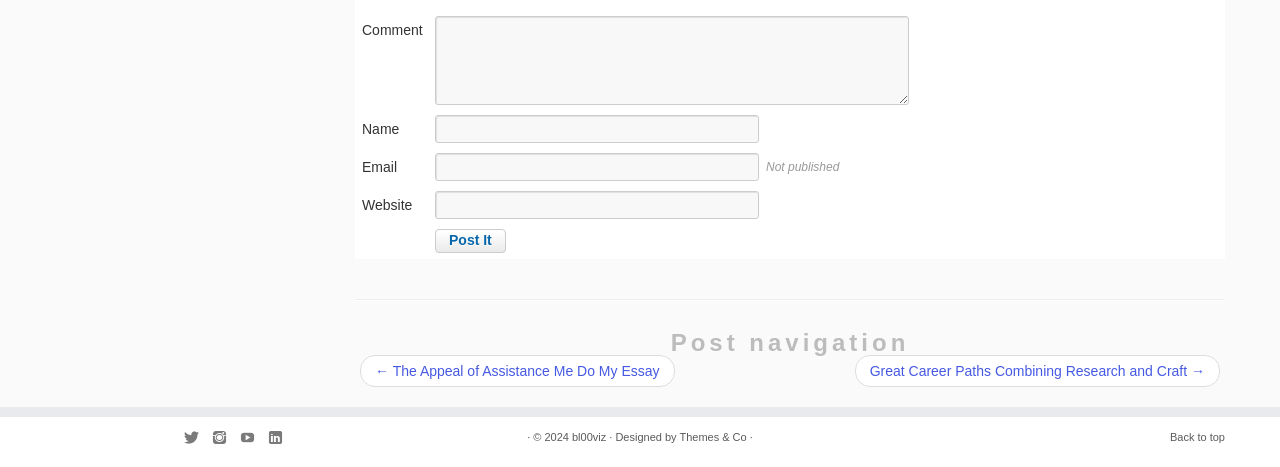Respond to the question below with a single word or phrase:
How many textboxes are there?

4